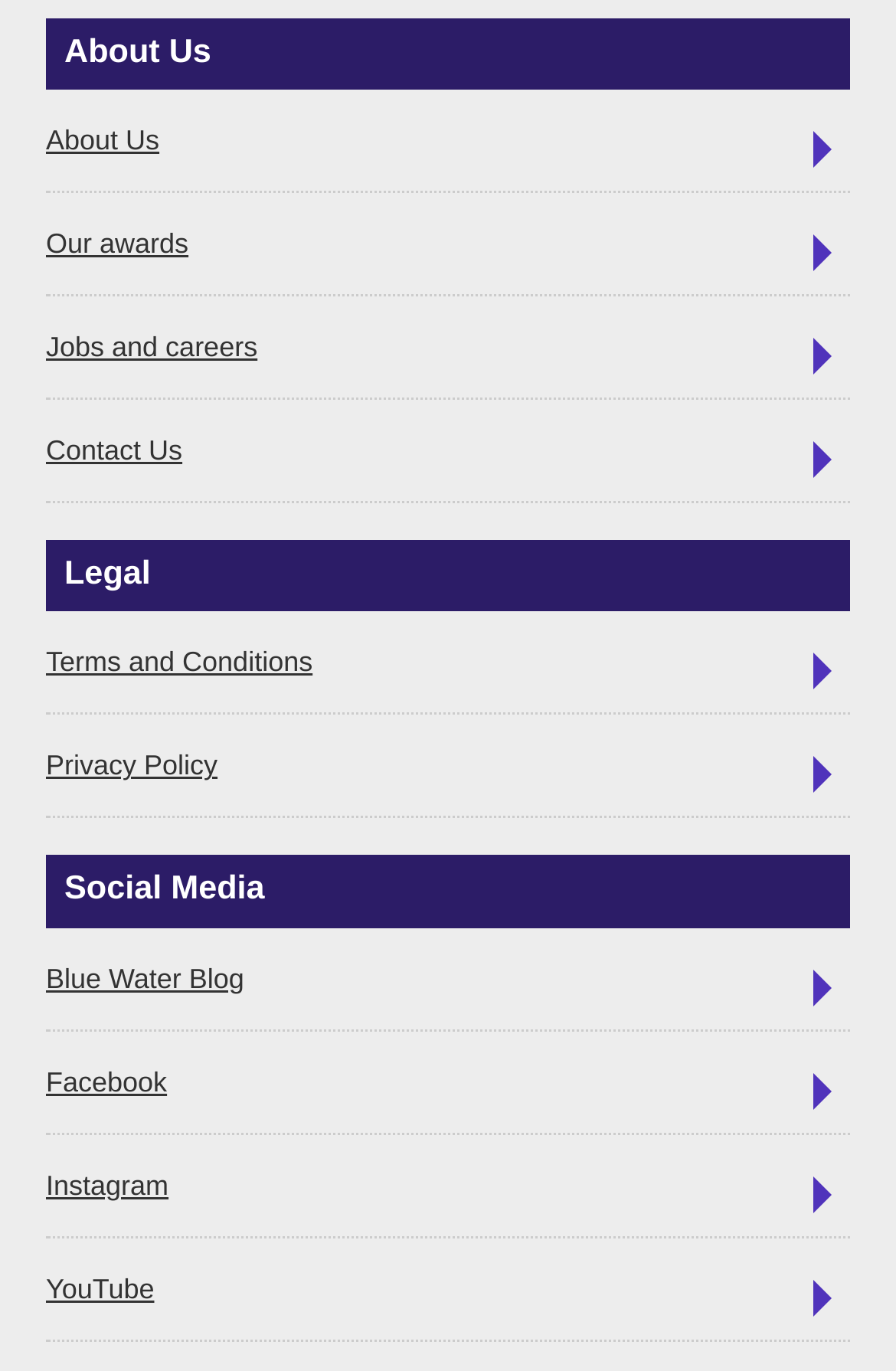How many links are available under the 'About Us' heading?
Please provide a comprehensive answer based on the details in the screenshot.

I counted the number of links under the 'About Us' heading and found four links: 'About Us', 'Our awards', 'Jobs and careers', and 'Contact Us'.